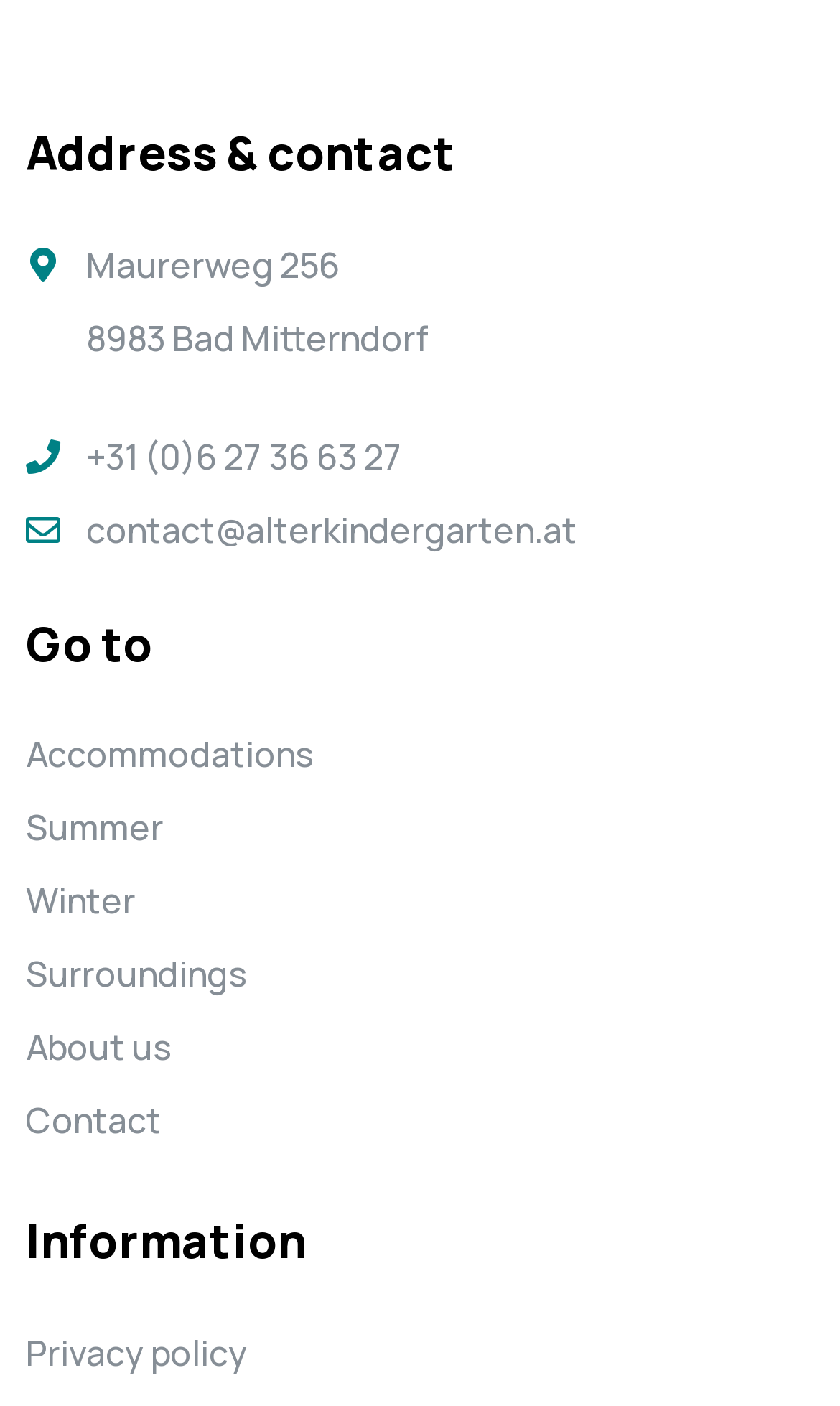Please provide a detailed answer to the question below based on the screenshot: 
What are the main sections of the website?

I found the main sections by looking at the link elements under the 'Go to' heading, which indicates that the main sections are 'Accommodations', 'Summer', 'Winter', 'Surroundings', 'About us', 'Contact', and 'Information'.